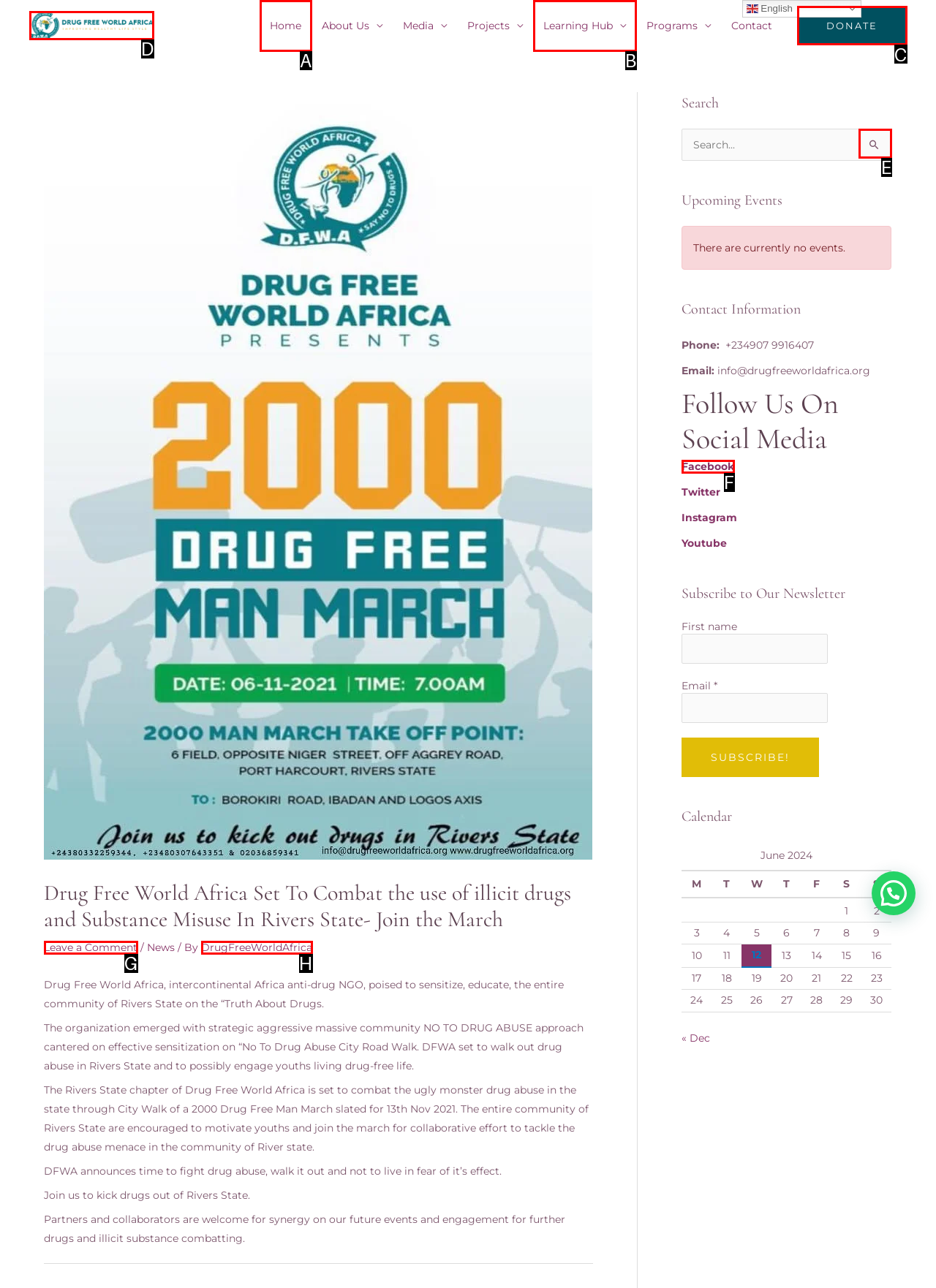Indicate the UI element to click to perform the task: View the Media Kit resources. Reply with the letter corresponding to the chosen element.

None